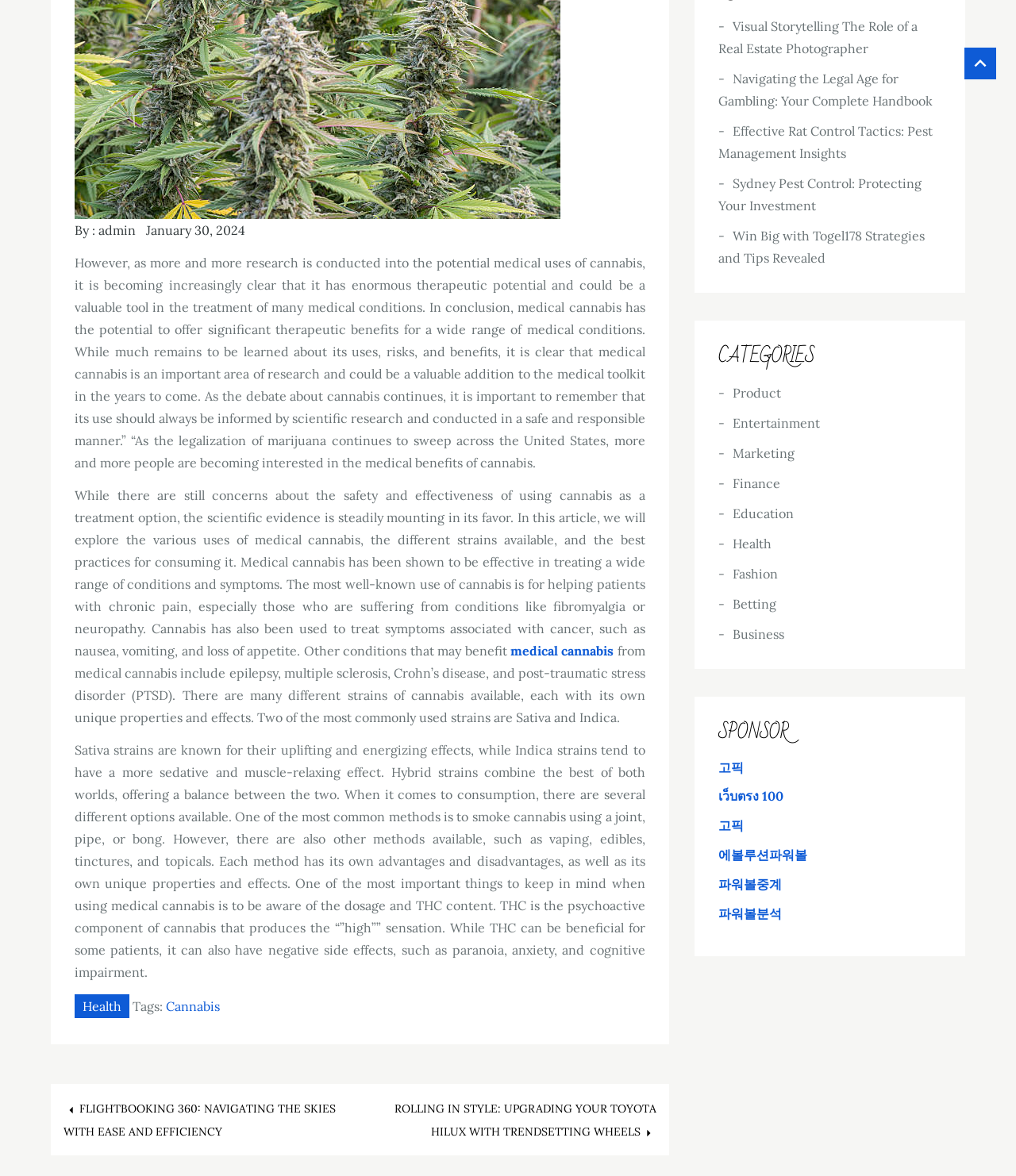What are the two most commonly used strains of cannabis?
Give a thorough and detailed response to the question.

According to the article, the two most commonly used strains of cannabis are Sativa and Indica, which have different properties and effects.